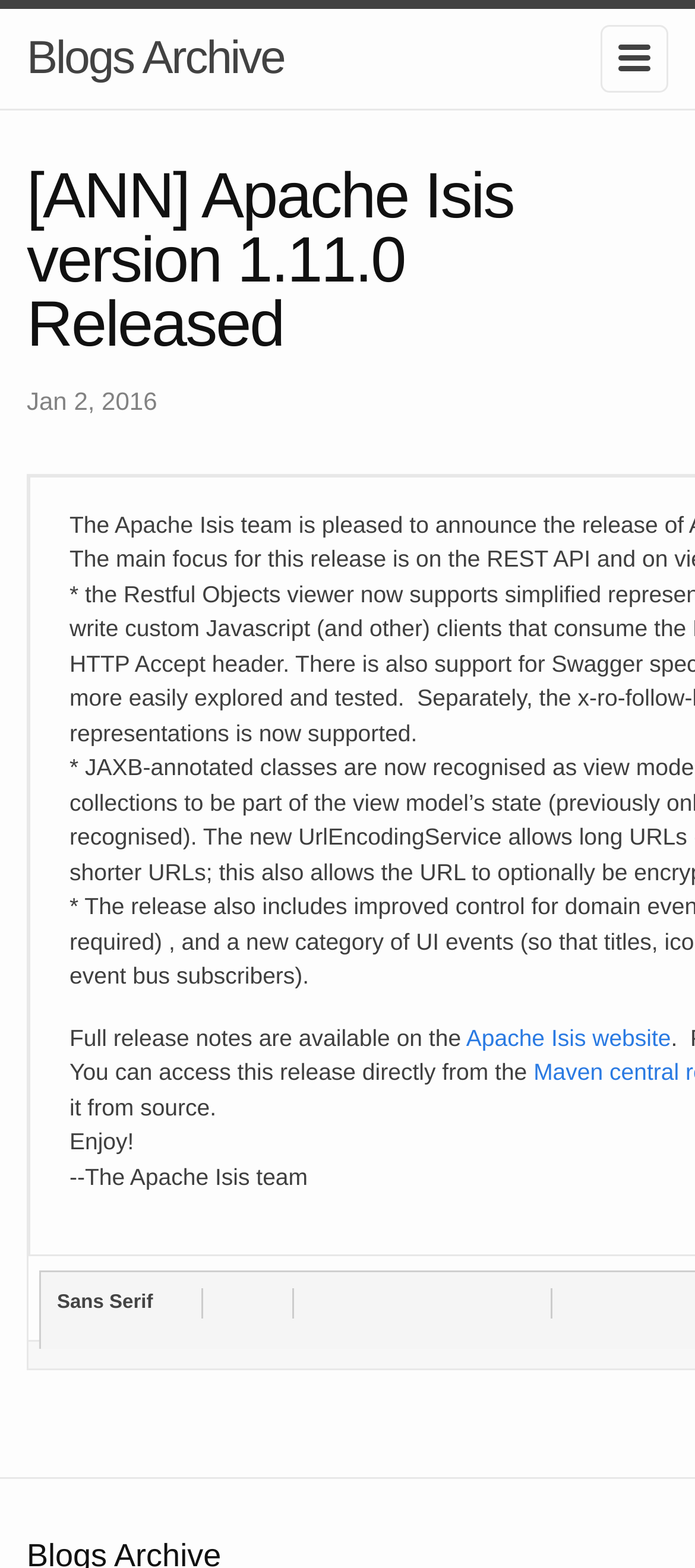Describe all the significant parts and information present on the webpage.

The webpage is an announcement page for the release of Apache Isis version 1.11.0. At the top, there is a link to "Blogs Archive" and an image on the right side. The main content area takes up most of the page, with an article section that contains the announcement details.

The article section has a header with the title "[ANN] Apache Isis version 1.11.0 Released" and a timestamp "Jan 2, 2016" below it. The main text of the announcement is brief, stating that the Apache Isis team is pleased to announce the release of Apache Isis v1.11.0, with a focus on the REST API and view models. There is also a link to the Apache Isis website and a closing message from the team.

Below the main text, there is a set of formatting options, including a listbox for font selection, buttons for adjusting font size, bold, italic, underline, text color, alignment, and numbered lists. These buttons are arranged horizontally and are separated by disabled separator lines.